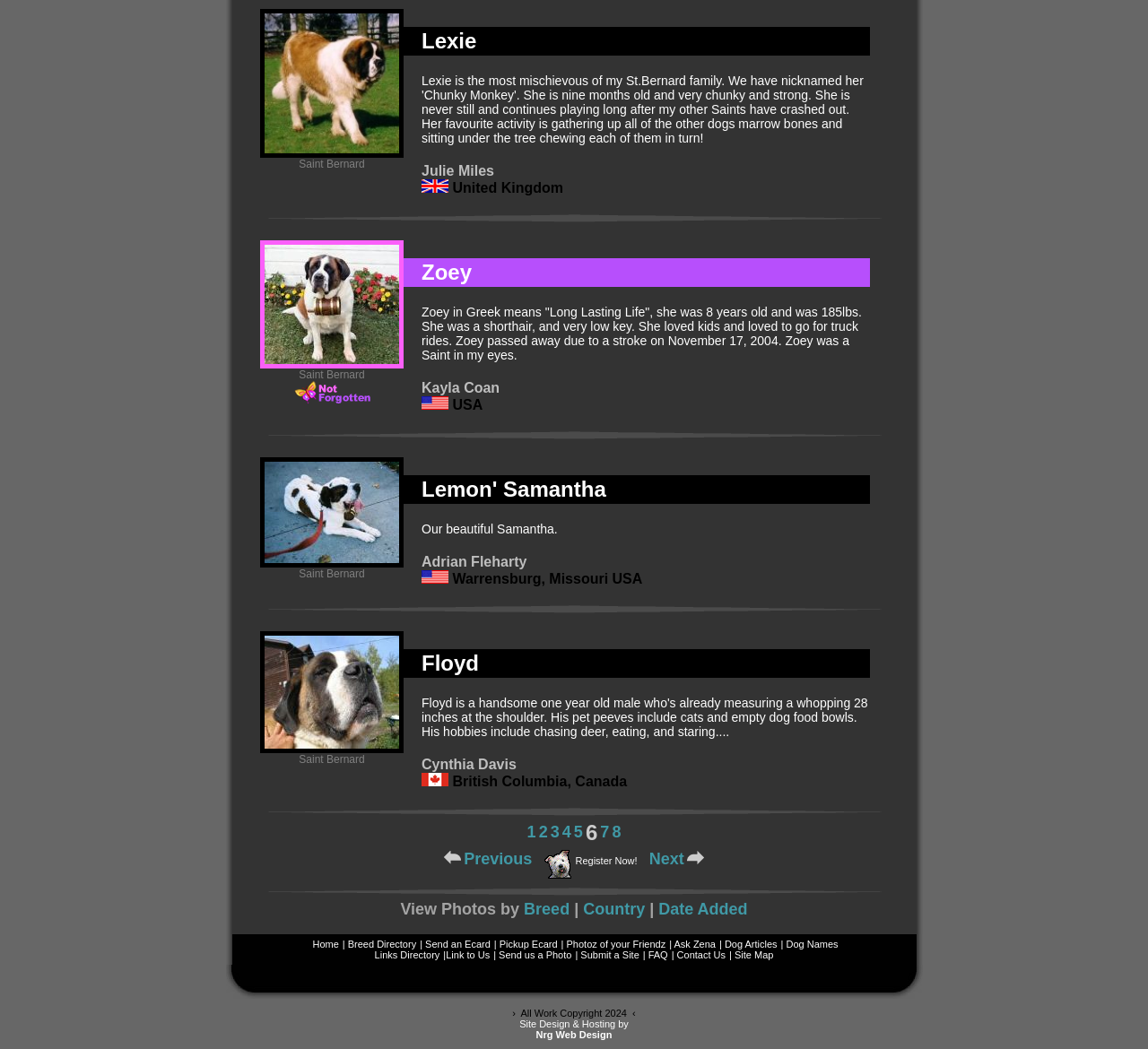Provide the bounding box coordinates for the UI element that is described as: "Country".

[0.508, 0.858, 0.562, 0.875]